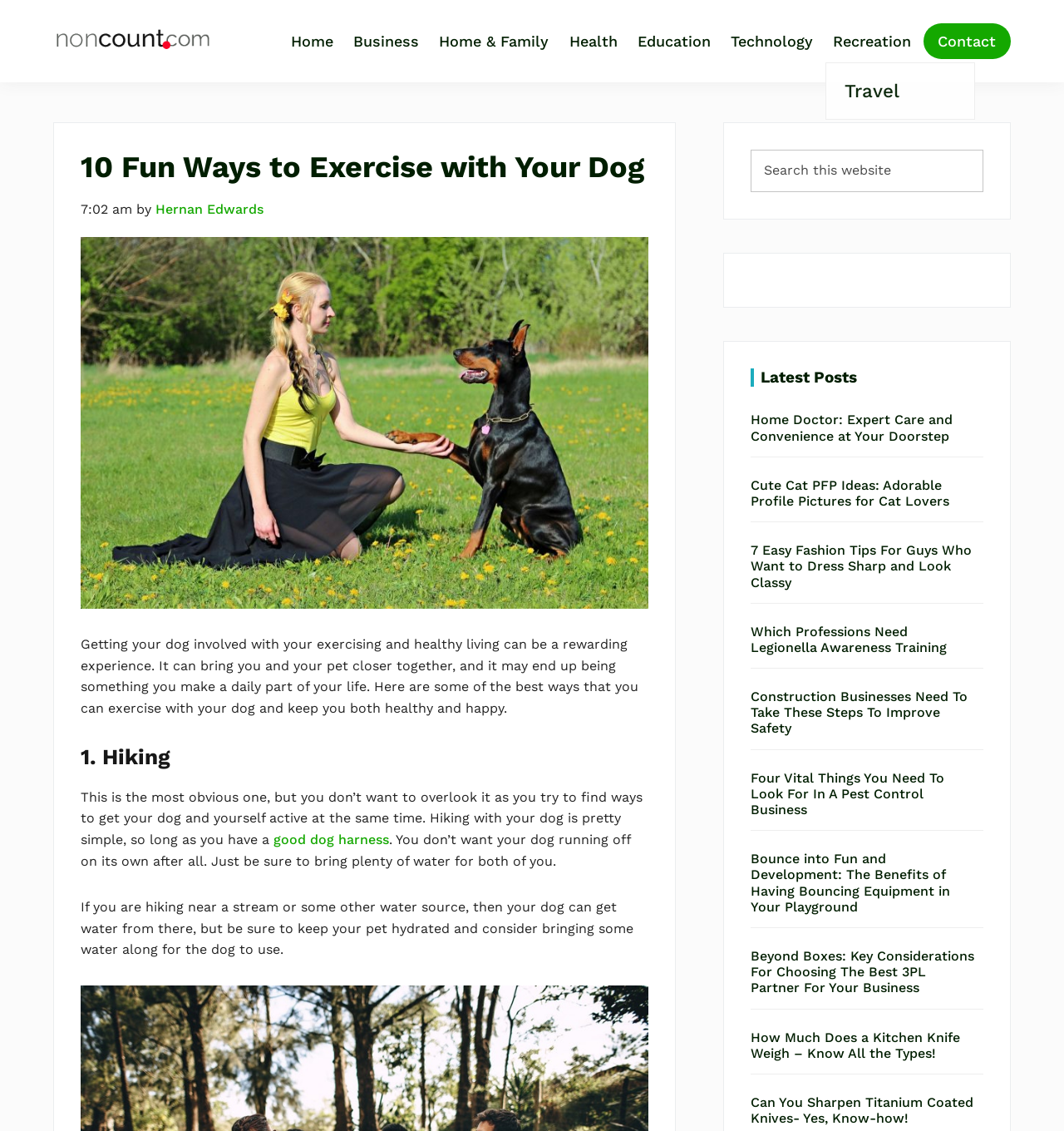Determine the bounding box coordinates (top-left x, top-left y, bottom-right x, bottom-right y) of the UI element described in the following text: Log in / Sign up

None